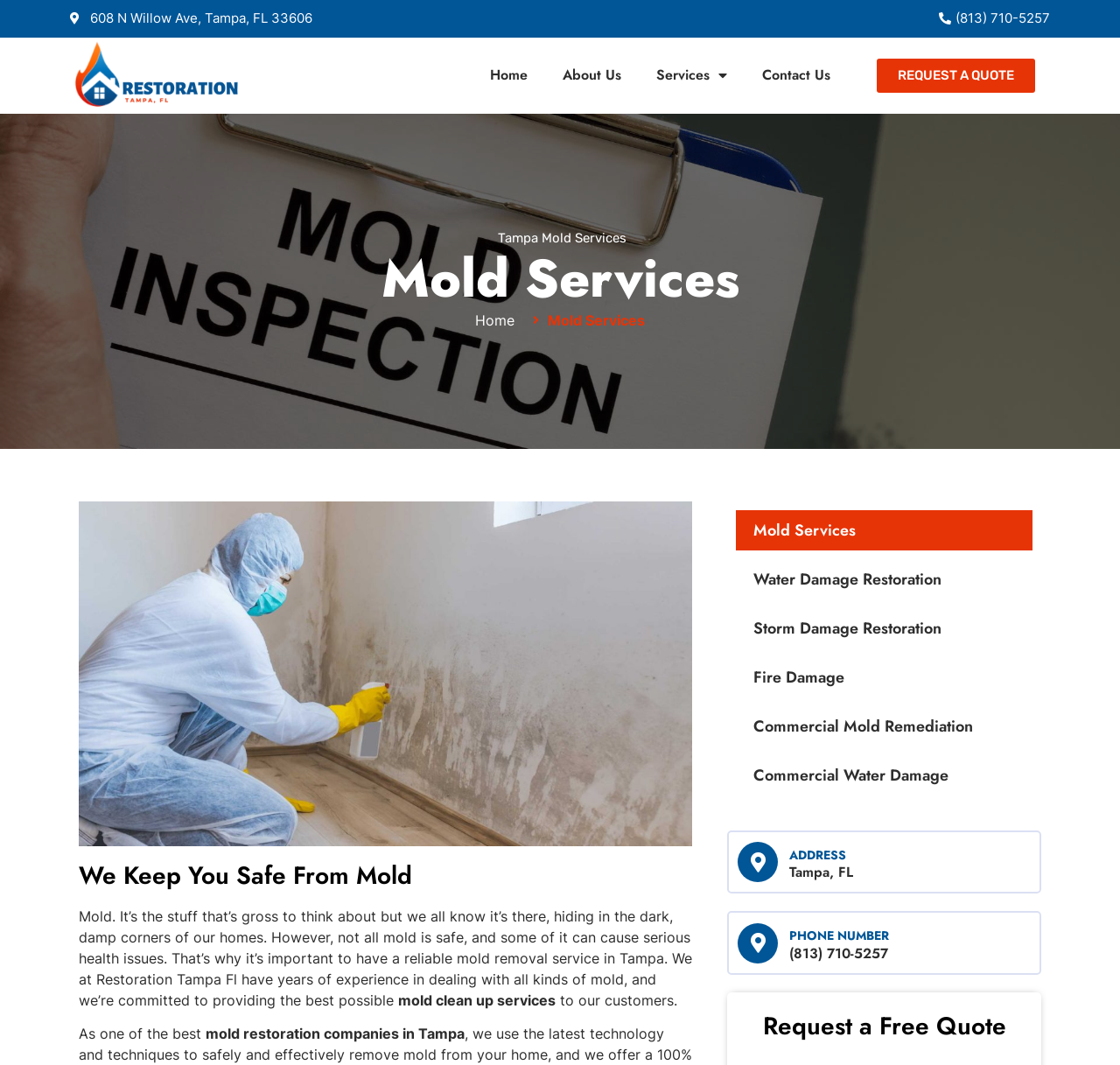Use the information in the screenshot to answer the question comprehensively: What services does the mold service offer?

I found the services offered by looking at the link elements with the bounding box coordinates [0.657, 0.479, 0.922, 0.517], [0.657, 0.525, 0.922, 0.563], [0.657, 0.571, 0.922, 0.609], etc. which contain the different service options.